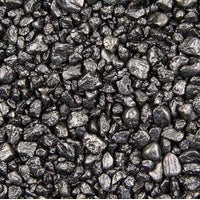List and describe all the prominent features within the image.

This image features a close-up view of Estes Gravel Special Black, a type of aquarium substrate specifically designed for aquatic environments. The gravel exhibits a variety of small, irregularly shaped black pebbles, reflecting light in a way that highlights their glossy surface and enhances the overall aesthetic. Ideal for creating naturalistic settings in aquariums, this substrate serves not only as a decorative element but also provides a habitat for beneficial bacteria. The product is available in a 5-pound package, priced at $10.99, and can be conveniently added to your cart for online purchase.